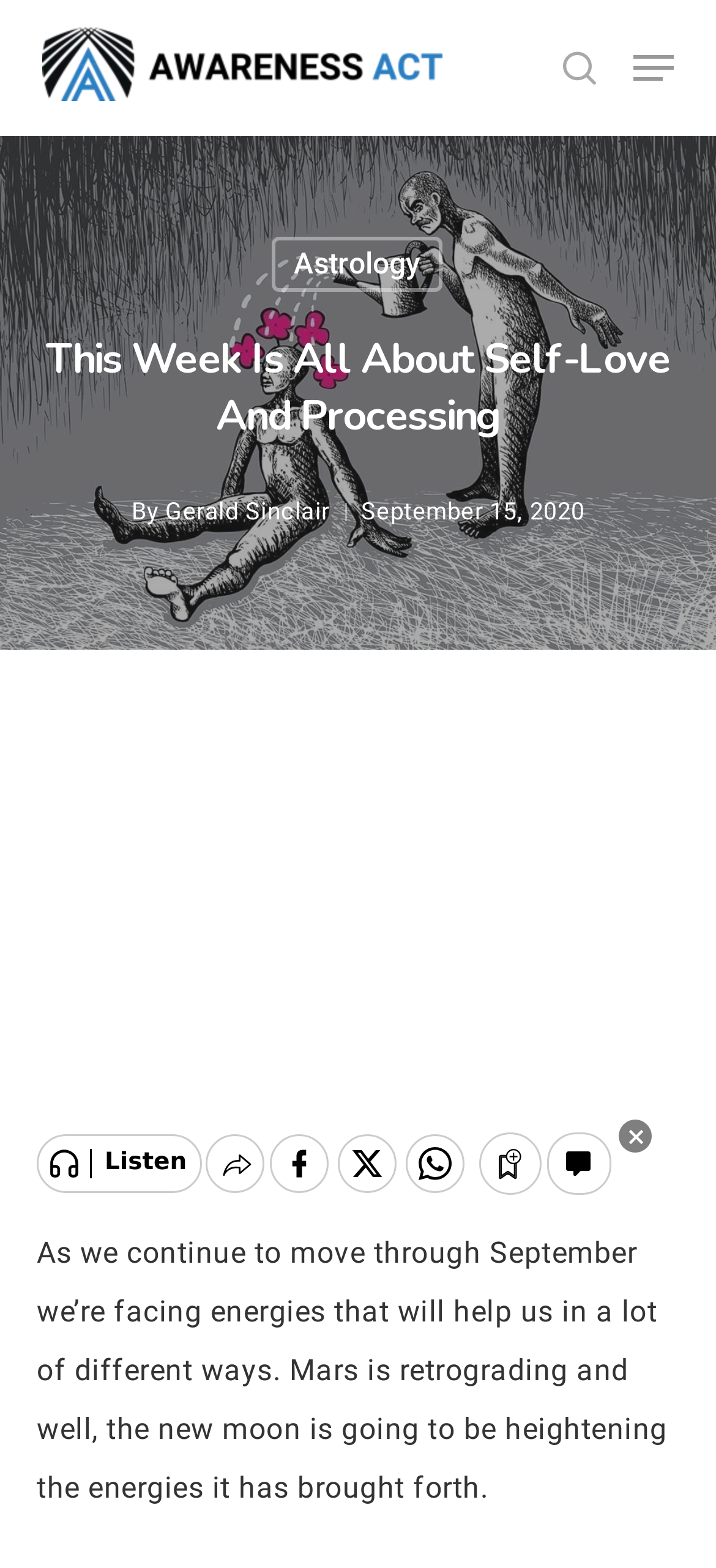Is the search box located at the top of the webpage?
With the help of the image, please provide a detailed response to the question.

I checked the bounding box coordinates of the search box, which are [0.06, 0.091, 0.94, 0.14]. Since the y1 coordinate is small, I can conclude that the search box is located at the top of the webpage.